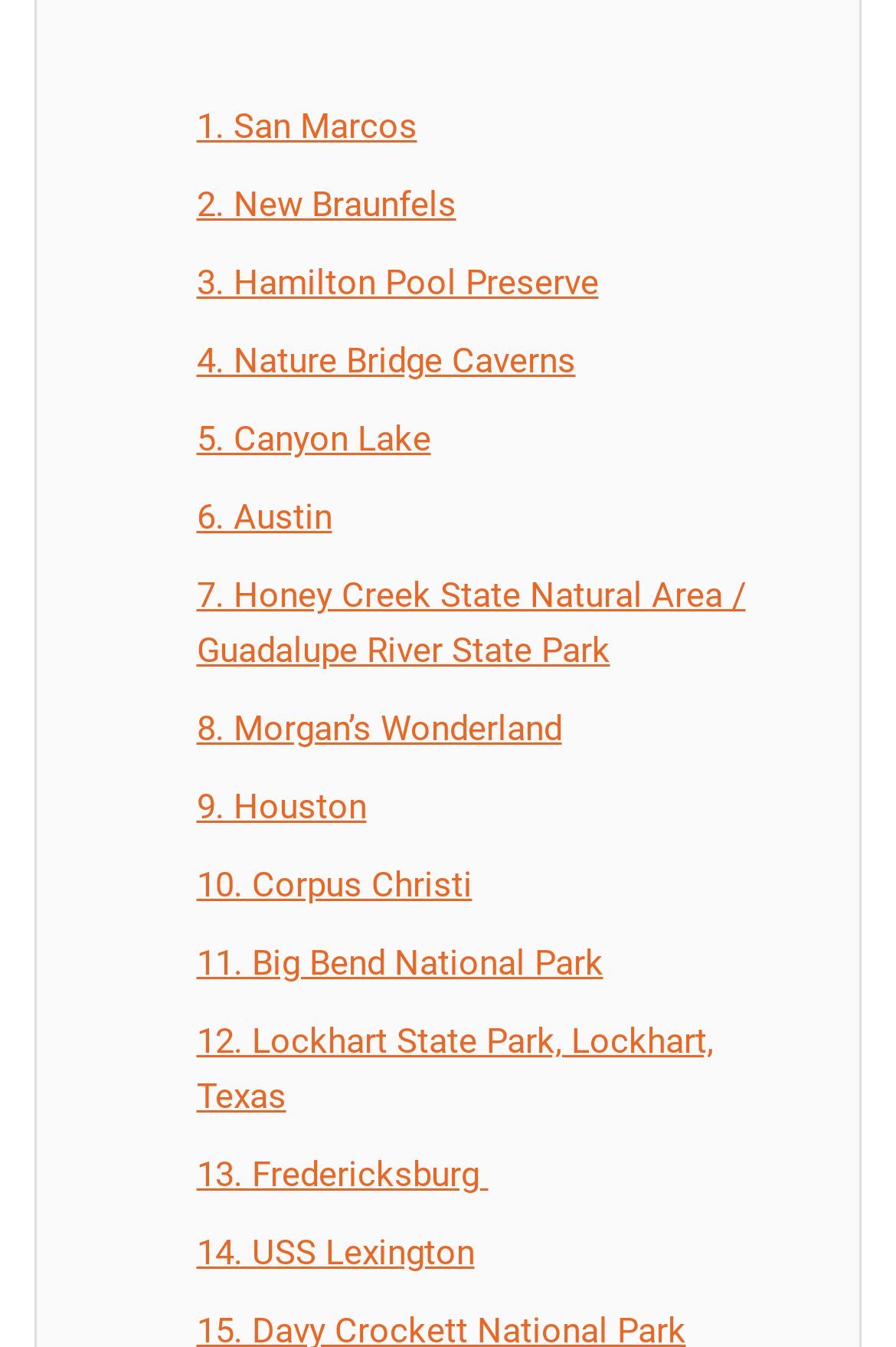Respond to the question with just a single word or phrase: 
What is the last location listed?

USS Lexington